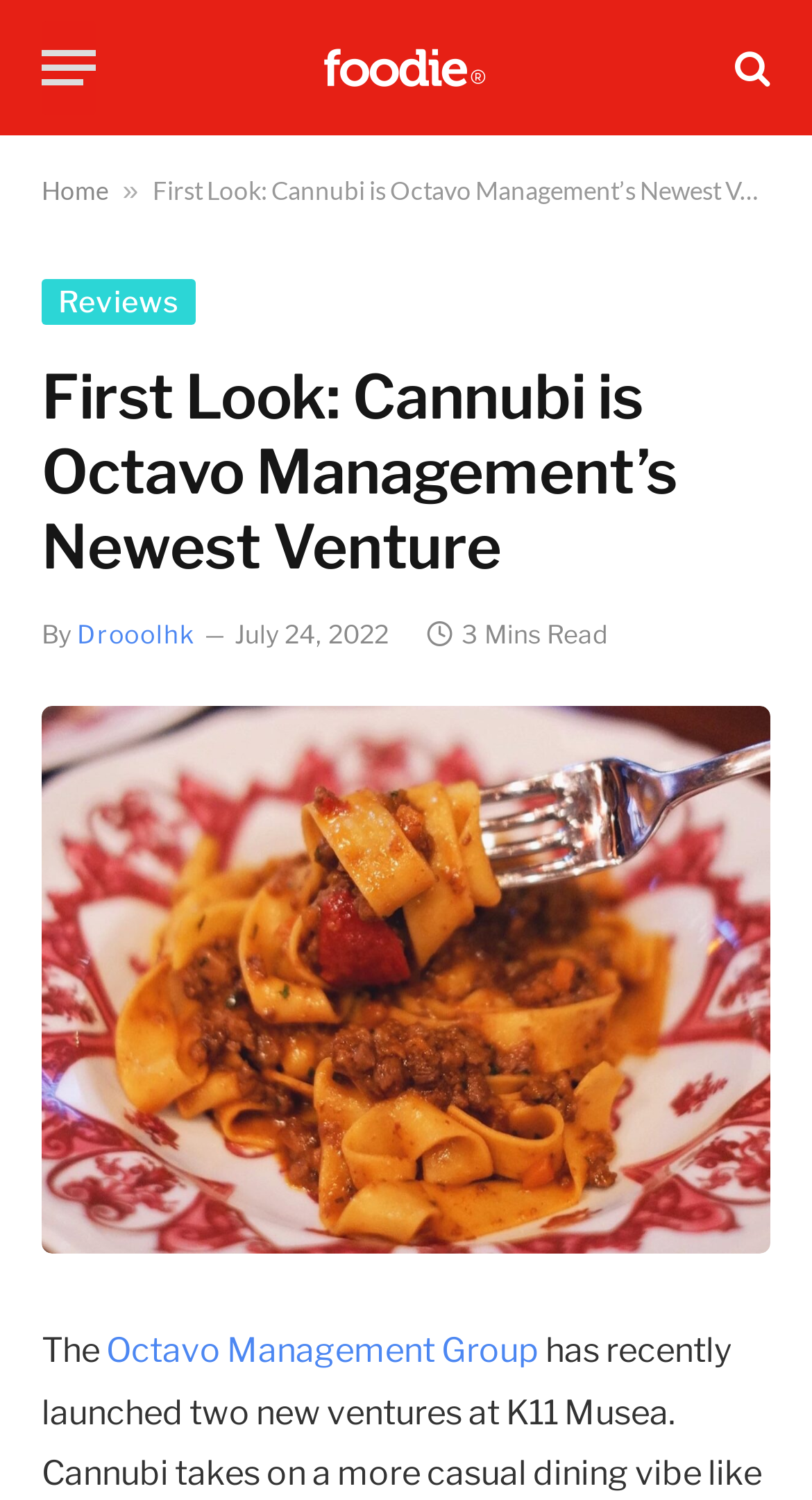Using the information in the image, could you please answer the following question in detail:
What is the date of the article?

I found the date of the article by looking at the text next to the time element which is 'July 24, 2022'. This is likely the date the article was published.